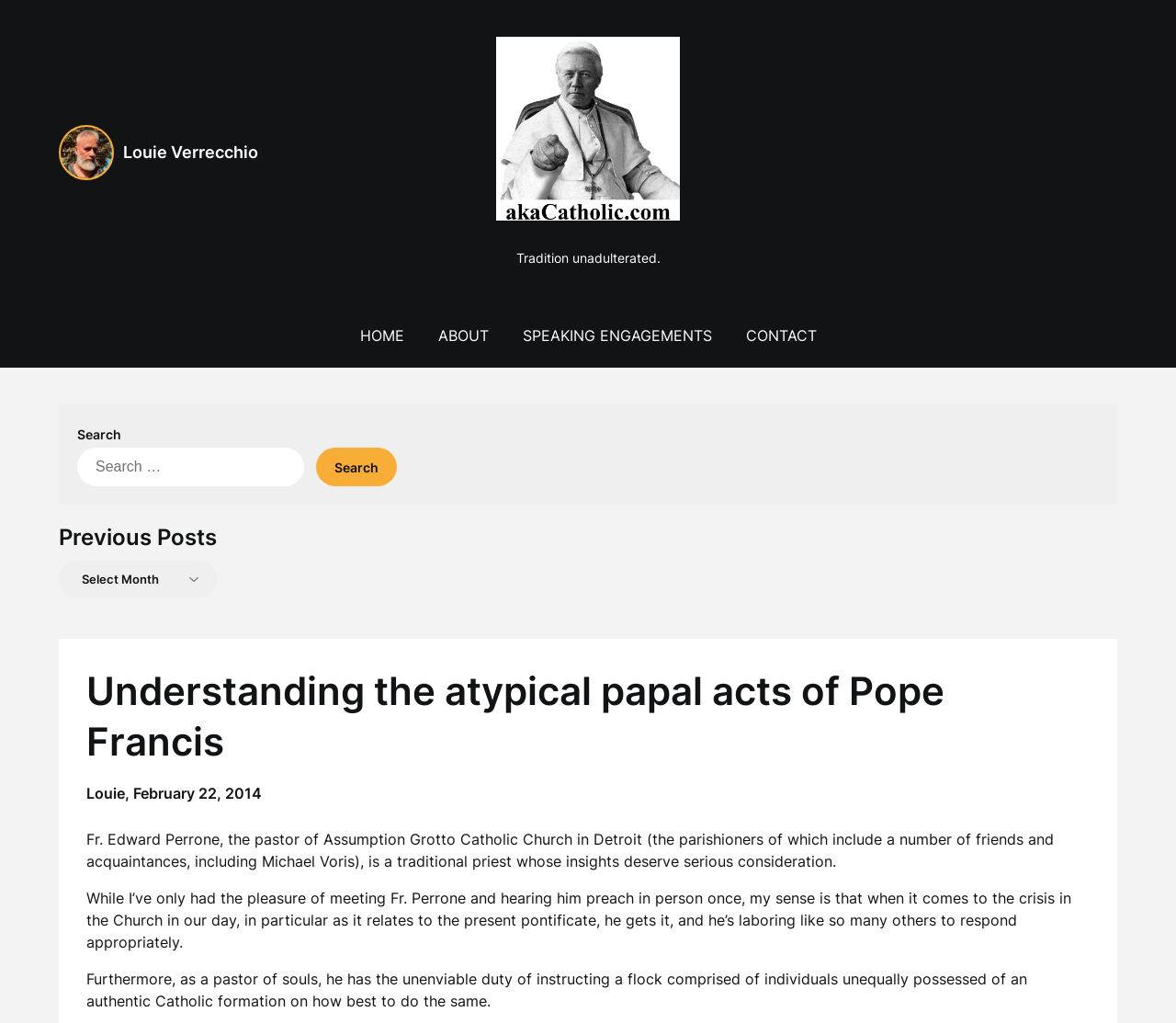Find the bounding box coordinates of the area to click in order to follow the instruction: "Click the 'Search' button".

[0.269, 0.438, 0.338, 0.475]